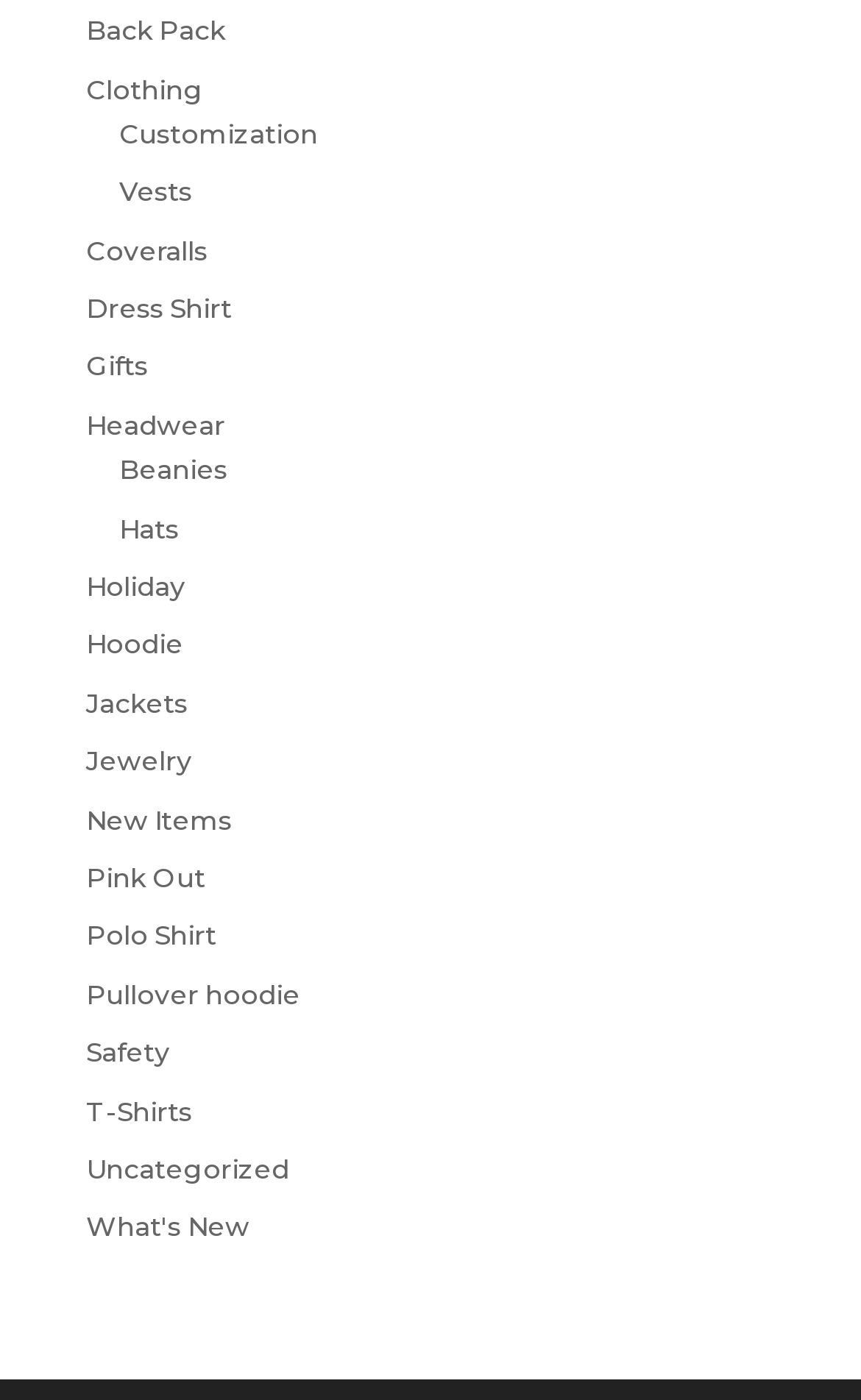Determine the bounding box coordinates of the clickable region to carry out the instruction: "Click on the 'Share:' button".

None